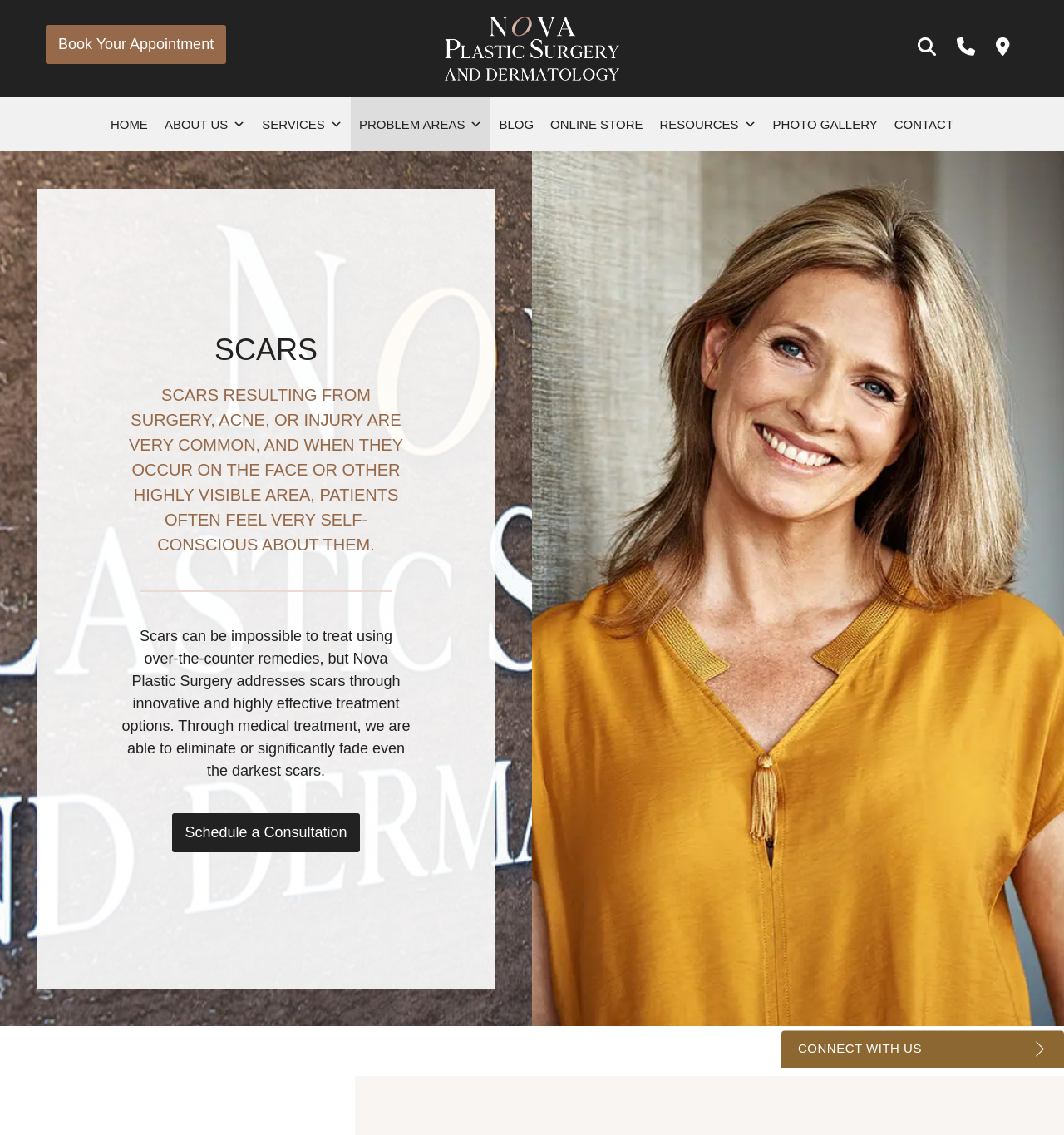Extract the bounding box coordinates of the UI element described: "Online Store". Provide the coordinates in the format [left, top, right, bottom] with values ranging from 0 to 1.

[0.509, 0.086, 0.612, 0.133]